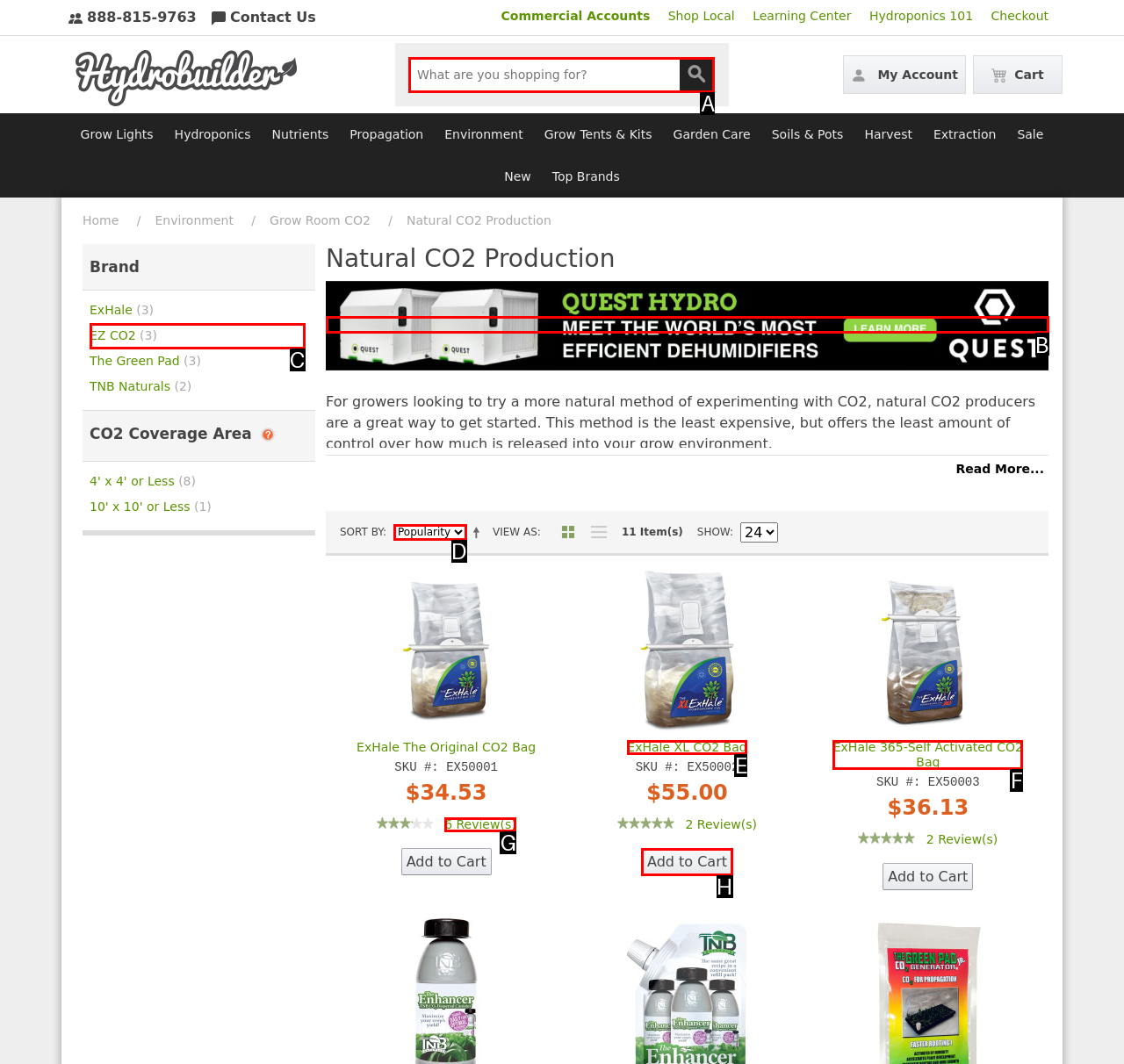Given the description: EZ CO2 (3), identify the matching option. Answer with the corresponding letter.

C